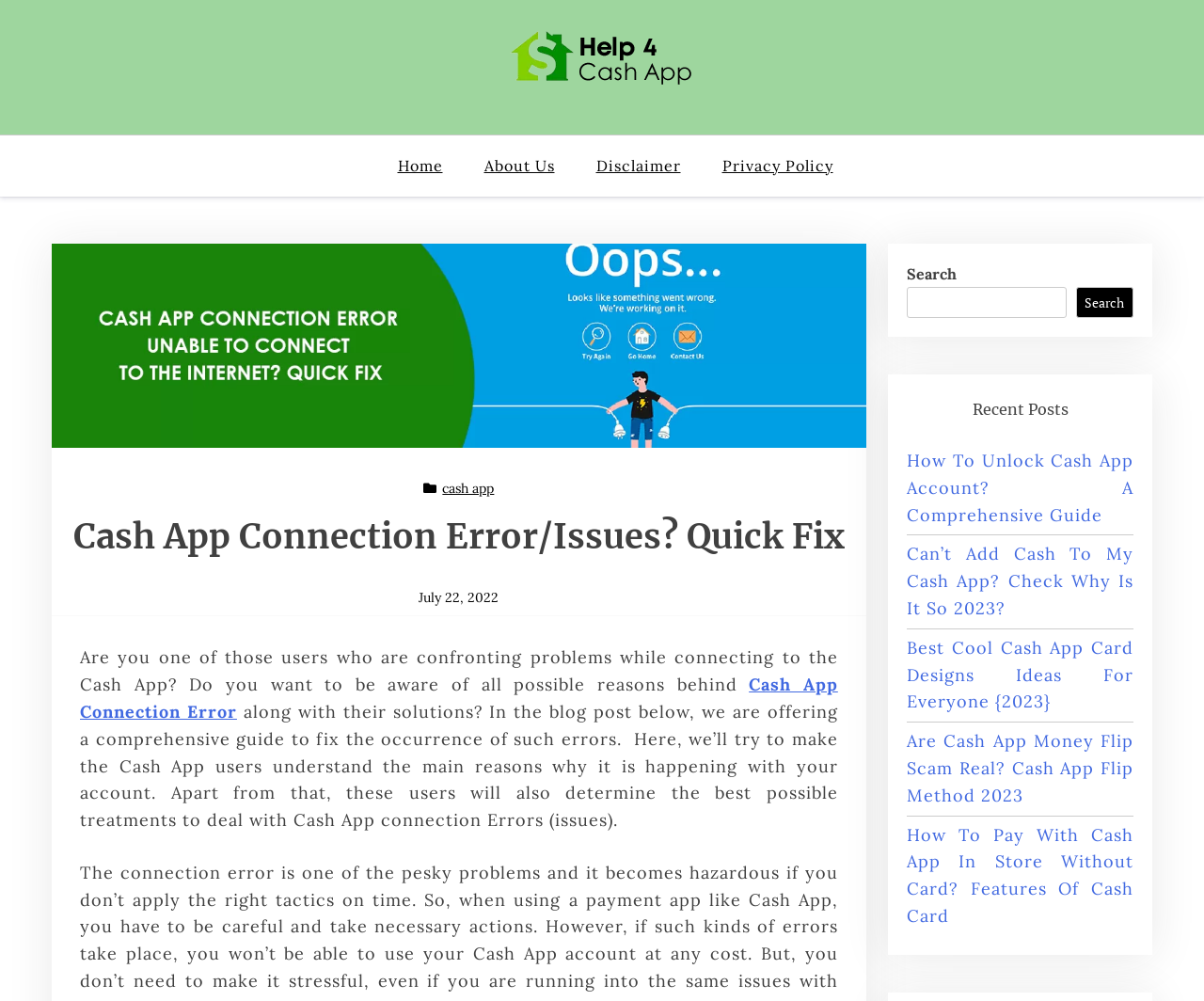Describe in detail what you see on the webpage.

This webpage is about troubleshooting Cash App connection errors and issues. At the top, there is a navigation menu with five links: "Home", "About Us", "Disclaimer", and "Privacy Policy". Below the navigation menu, there is a large image related to Cash App Connection Error.

The main content of the webpage is divided into two sections. The first section has a header that reads "Cash App Connection Error/Issues? Quick Fix" and a subheading that indicates the article was published on July 22, 2022. The text in this section explains that the article will provide a comprehensive guide to fix Cash App connection errors and understand the reasons behind these errors.

The second section is a list of recent posts, labeled as such, with five links to other articles related to Cash App, including guides on unlocking Cash App accounts, adding cash to Cash App, and Cash App card designs. These links are arranged vertically, with the most recent post at the top.

On the right side of the webpage, there is a search bar with a search button.